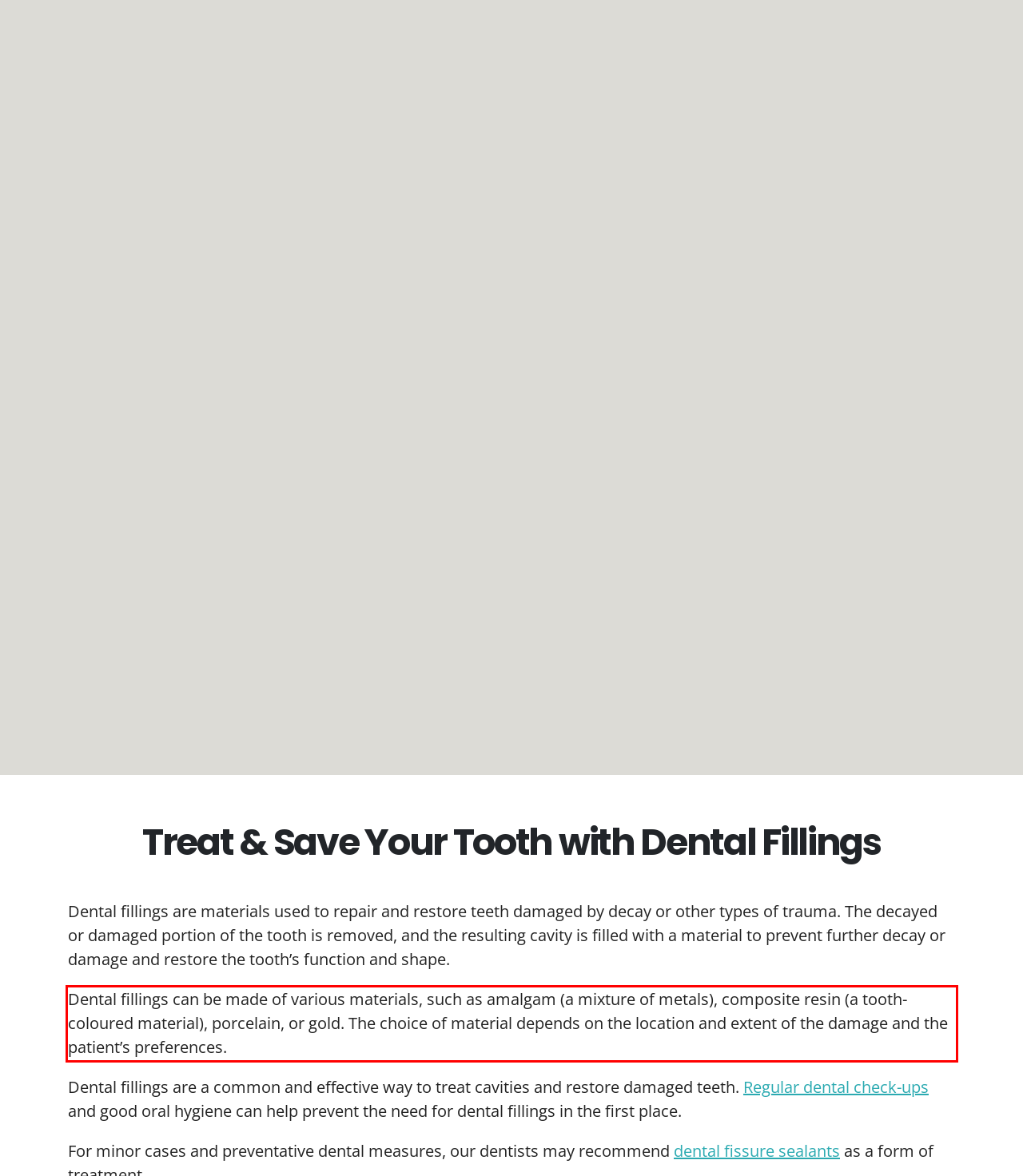Extract and provide the text found inside the red rectangle in the screenshot of the webpage.

Dental fillings can be made of various materials, such as amalgam (a mixture of metals), composite resin (a tooth-coloured material), porcelain, or gold. The choice of material depends on the location and extent of the damage and the patient’s preferences.